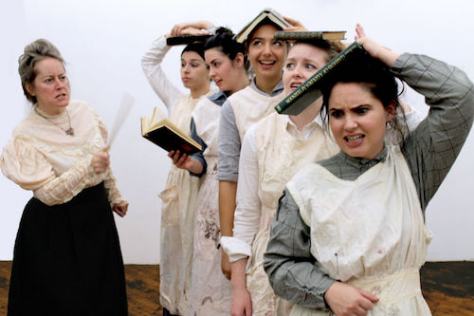What is the woman in the foreground holding?
Using the details shown in the screenshot, provide a comprehensive answer to the question.

The caption states that the woman in the foreground, visibly angry, holds a wooden stick and appears to be reprimanding her peers, emphasizing the struggle of the characters as they navigate their roles in a patriarchal society.